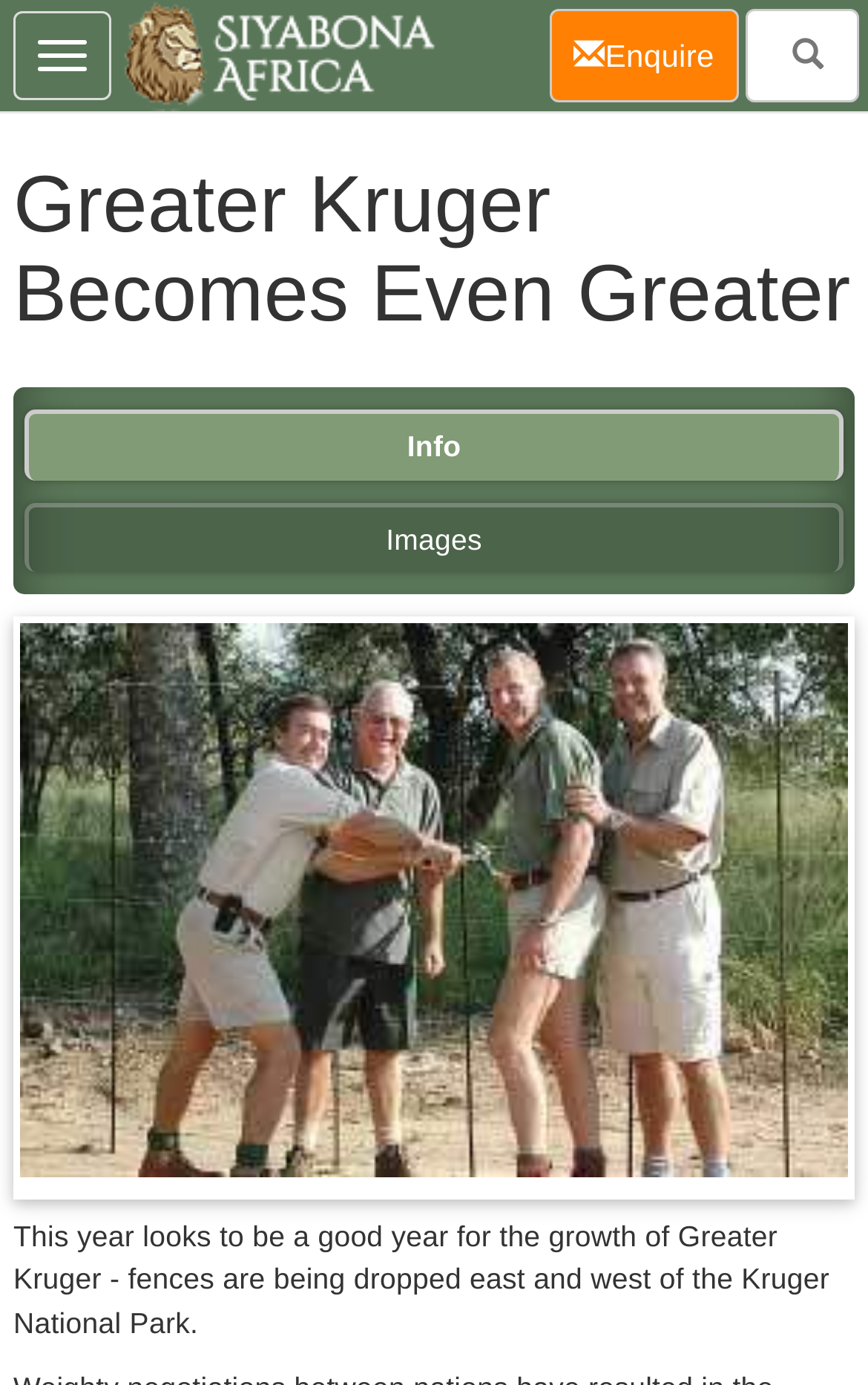Give a one-word or short phrase answer to this question: 
How many links are in the top navigation bar?

3